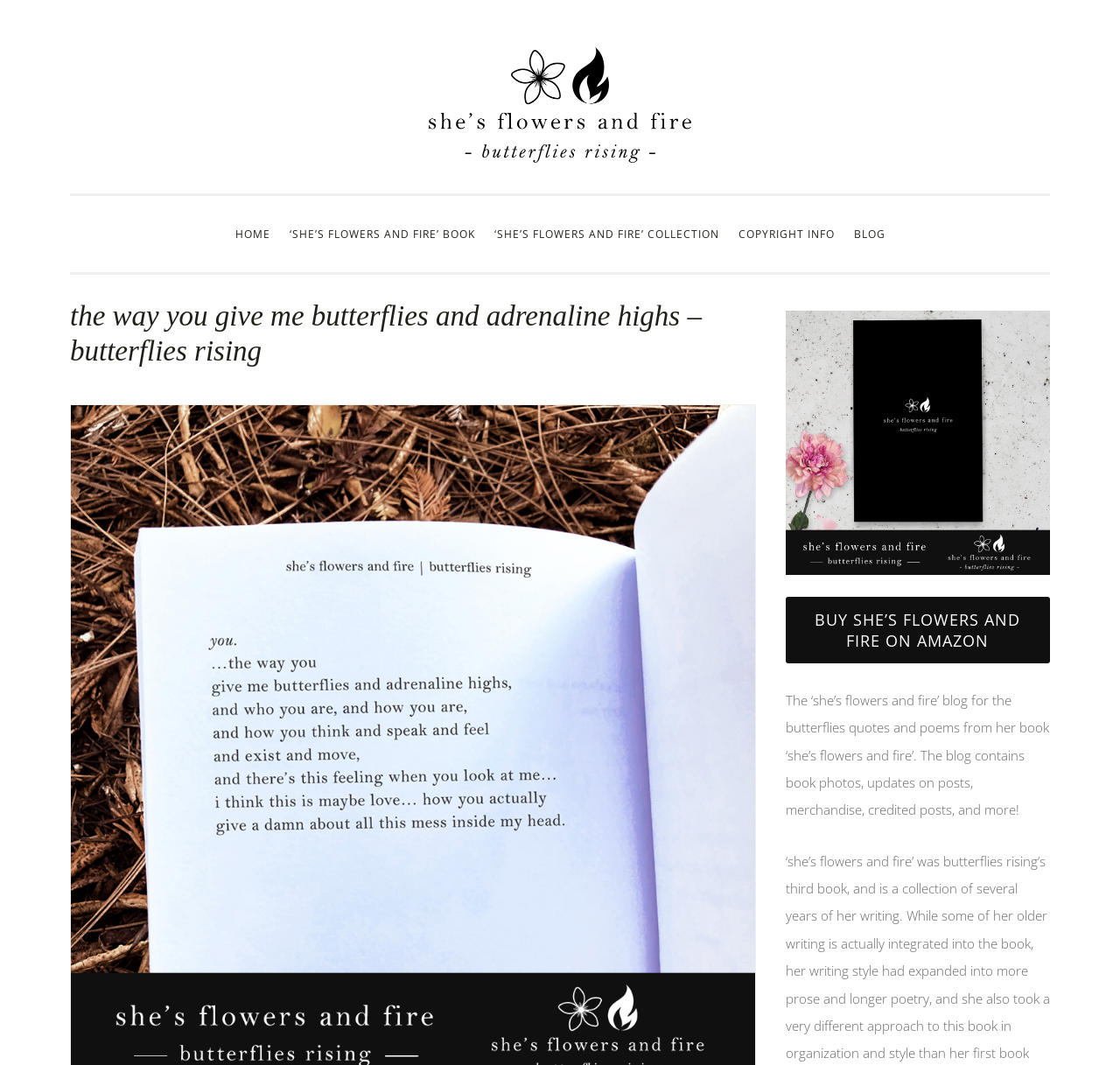Give a succinct answer to this question in a single word or phrase: 
What is the purpose of the blog?

for butterflies quotes and poems